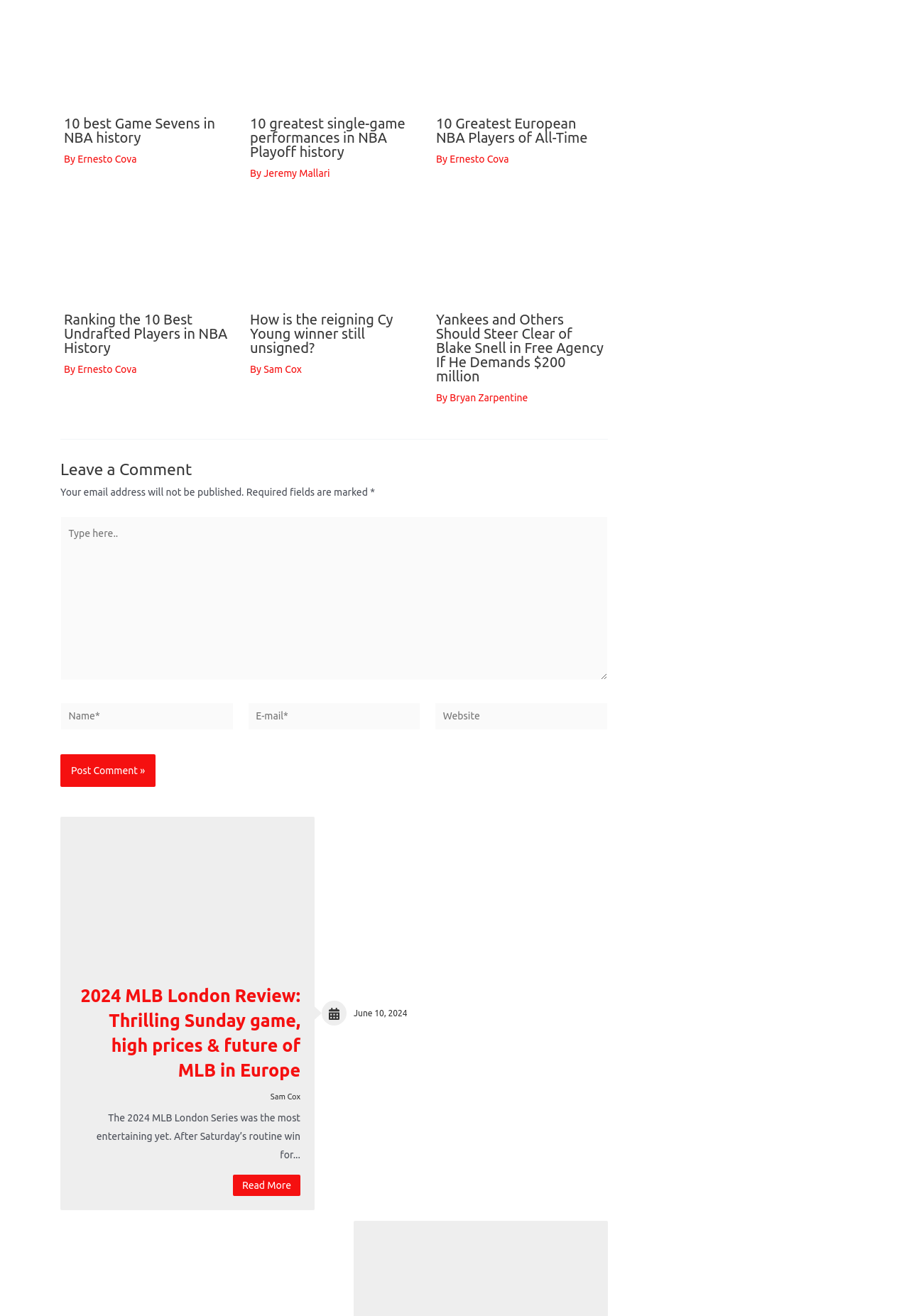Please reply to the following question using a single word or phrase: 
Who is the author of the third article?

Ernesto Cova